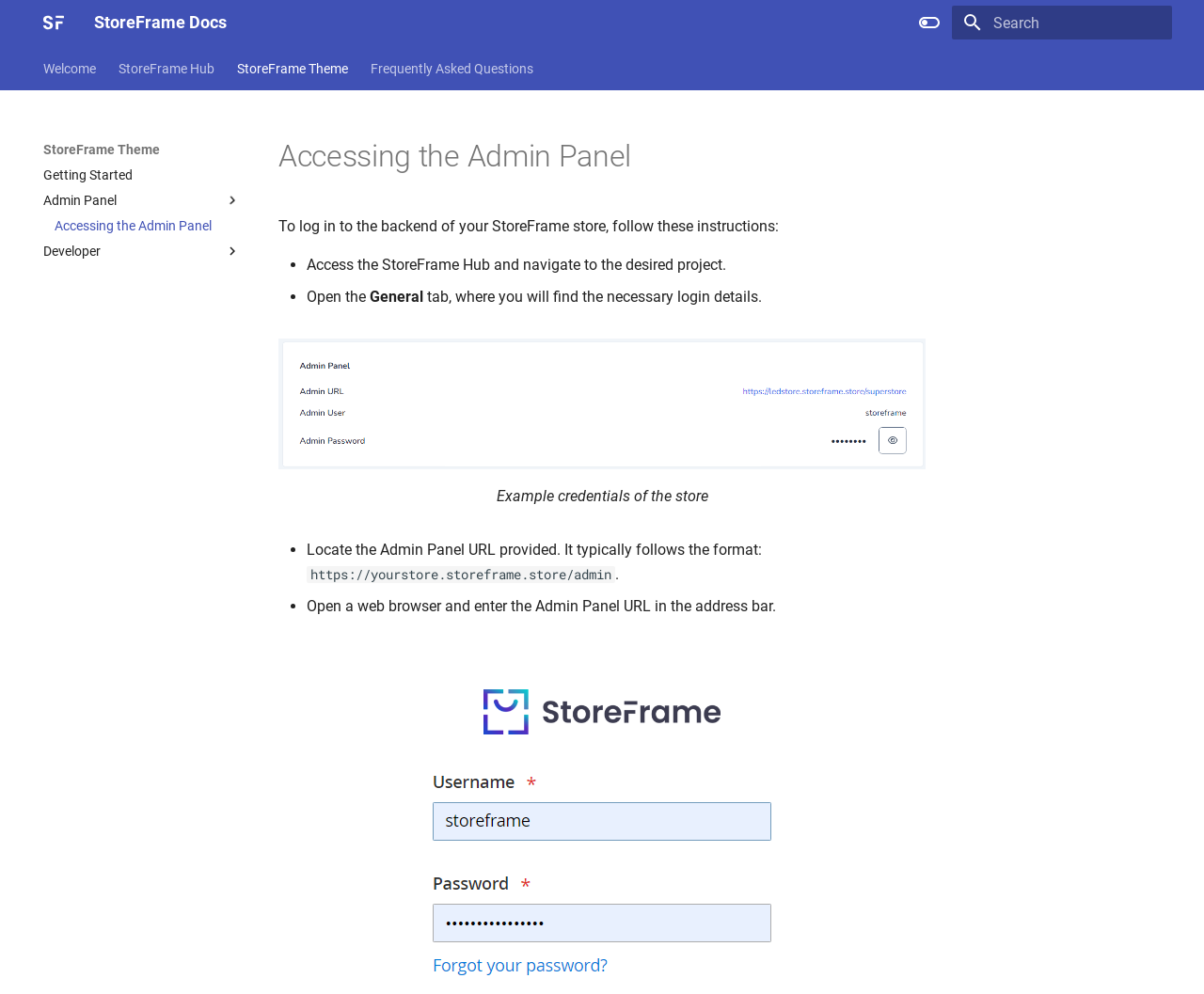Answer this question in one word or a short phrase: What is the 'Admin Panel' link for?

To access the Admin Panel